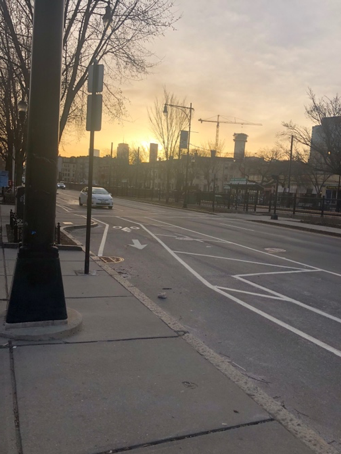Generate a detailed caption for the image.

The image captures a serene morning scene along Beacon Street, located near South Campus. In the foreground, a quiet street is lined with bare trees and light traffic, with a single car gently making its way down the road. The backdrop features a soft sunrise, casting a warm glow against the horizon, hinting at a promising day ahead. The area appears inviting, with well-maintained sidewalks and clear bike lanes, showcasing an environment conducive to both pedestrians and cyclists. Buildings are visible in the distance, including a tower that adds a touch of urban character to the landscape. This picturesque setting reflects the peacefulness of early mornings in the city, as residents start their day.